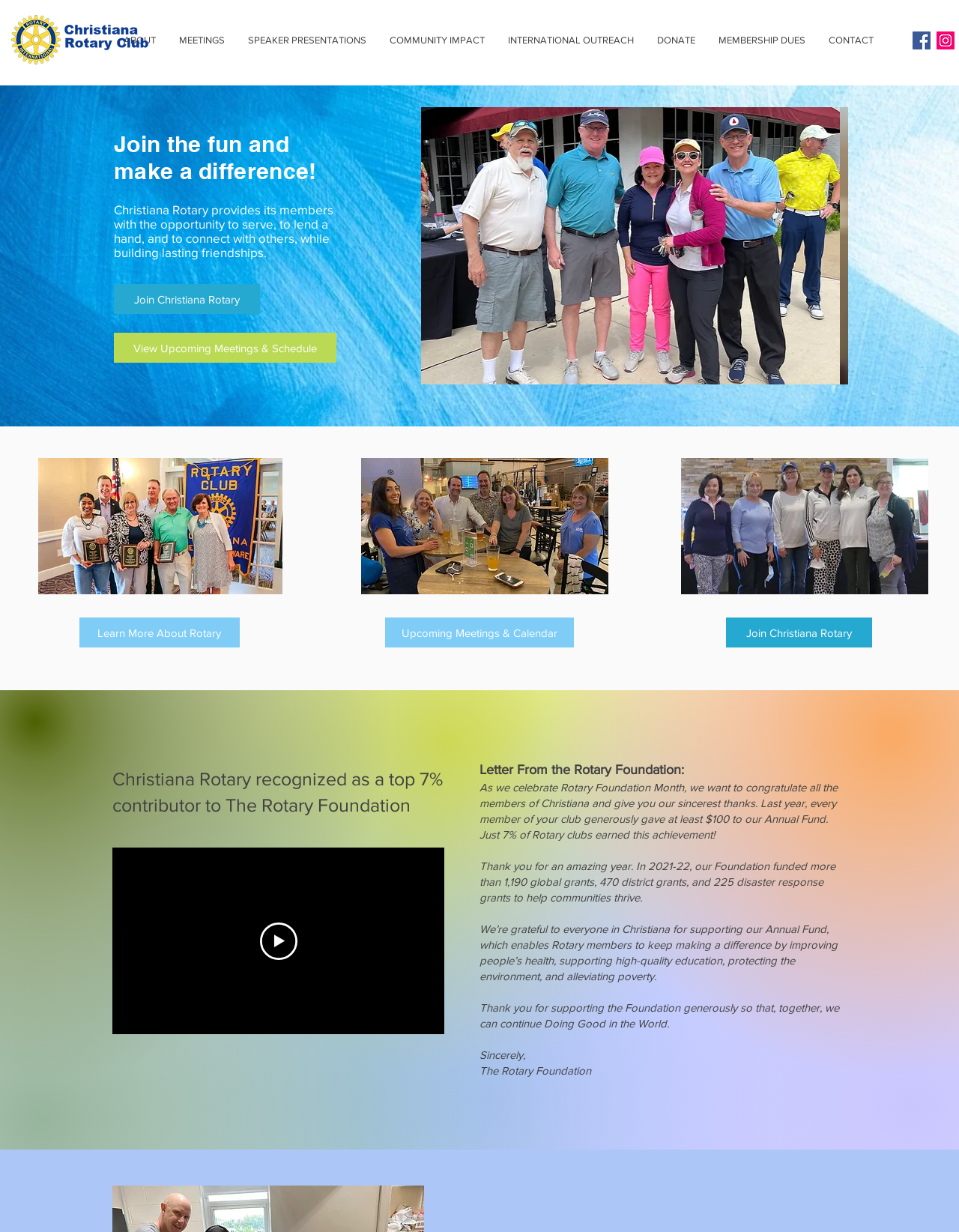Please locate the bounding box coordinates of the region I need to click to follow this instruction: "View the 'SPEAKER PRESENTATIONS' page".

[0.247, 0.018, 0.395, 0.048]